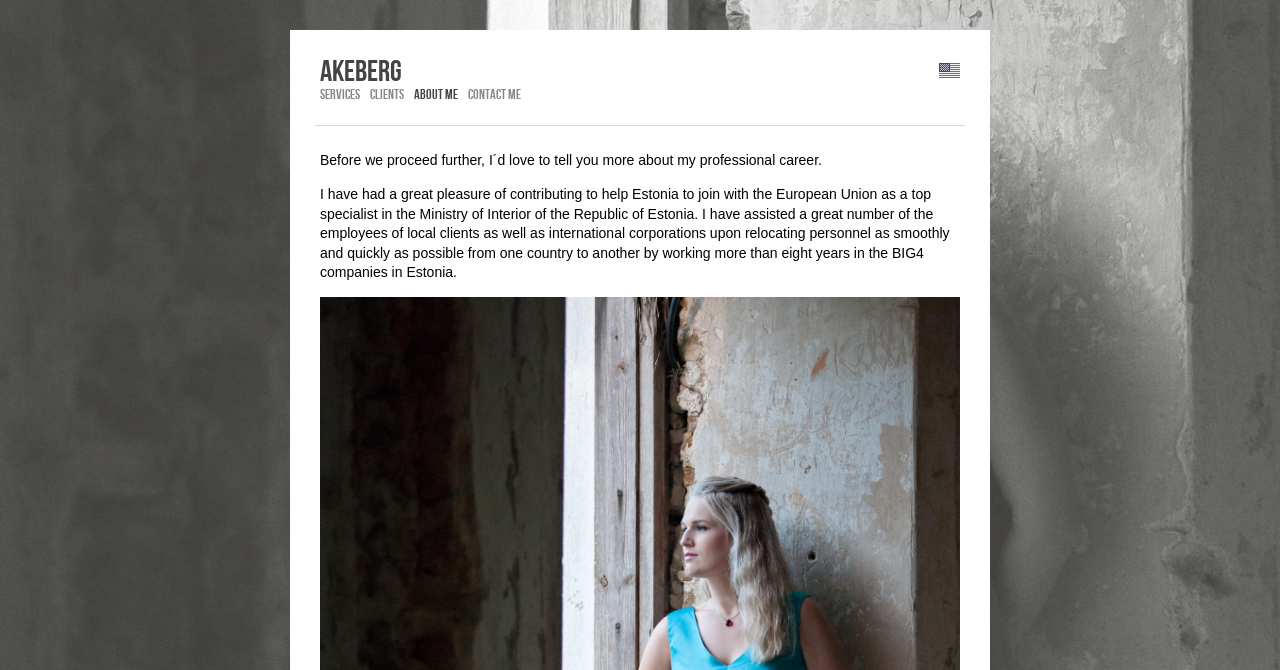How many years did the author work in BIG4 companies?
Examine the screenshot and reply with a single word or phrase.

More than eight